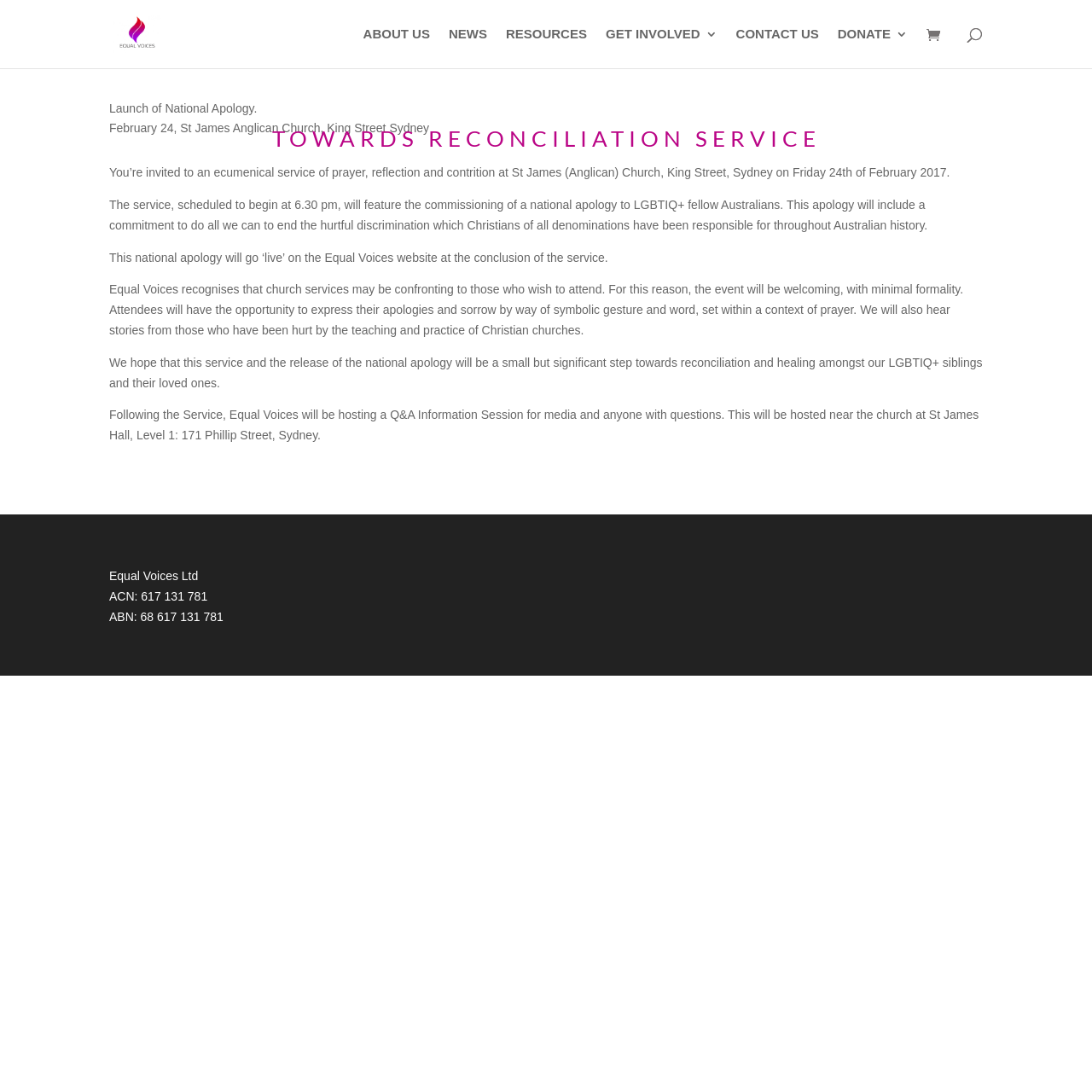Determine the bounding box coordinates of the element's region needed to click to follow the instruction: "Click the CONTACT US link". Provide these coordinates as four float numbers between 0 and 1, formatted as [left, top, right, bottom].

[0.674, 0.026, 0.75, 0.062]